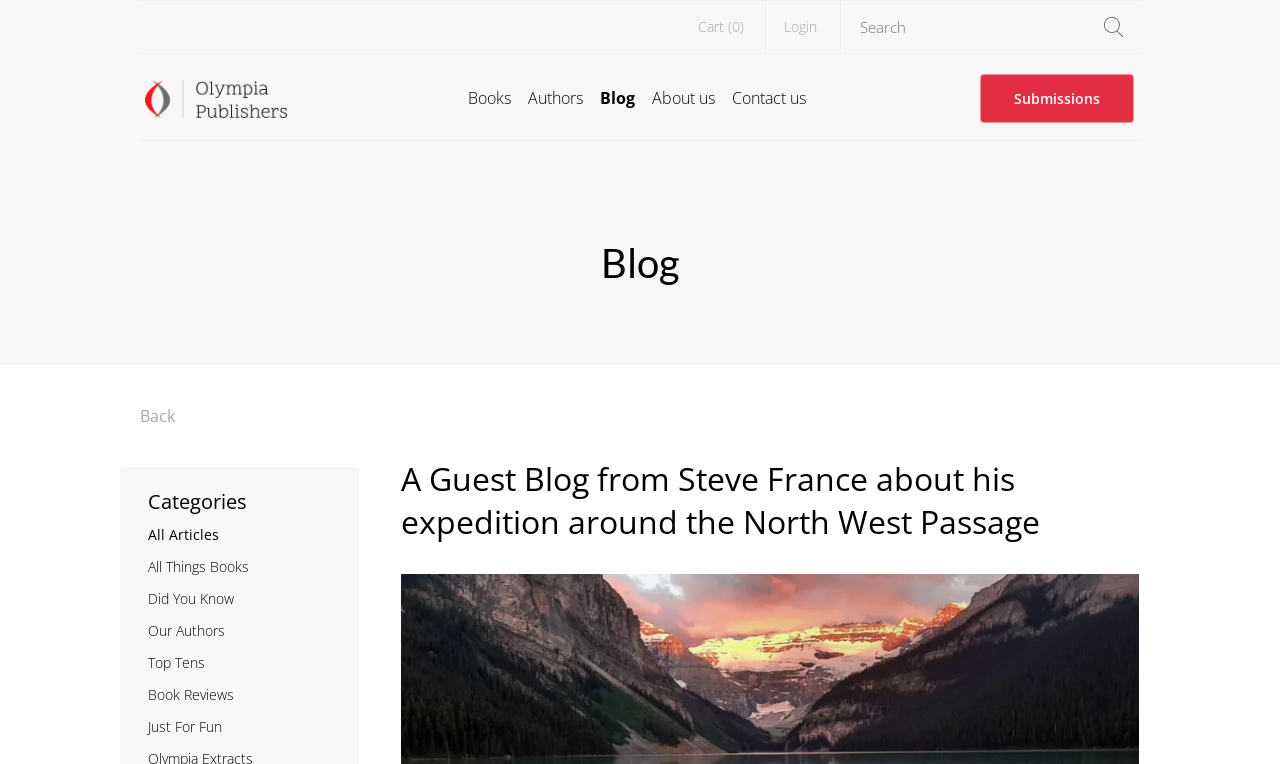Please find the bounding box coordinates of the element's region to be clicked to carry out this instruction: "Read the blog post".

[0.313, 0.598, 0.89, 0.711]